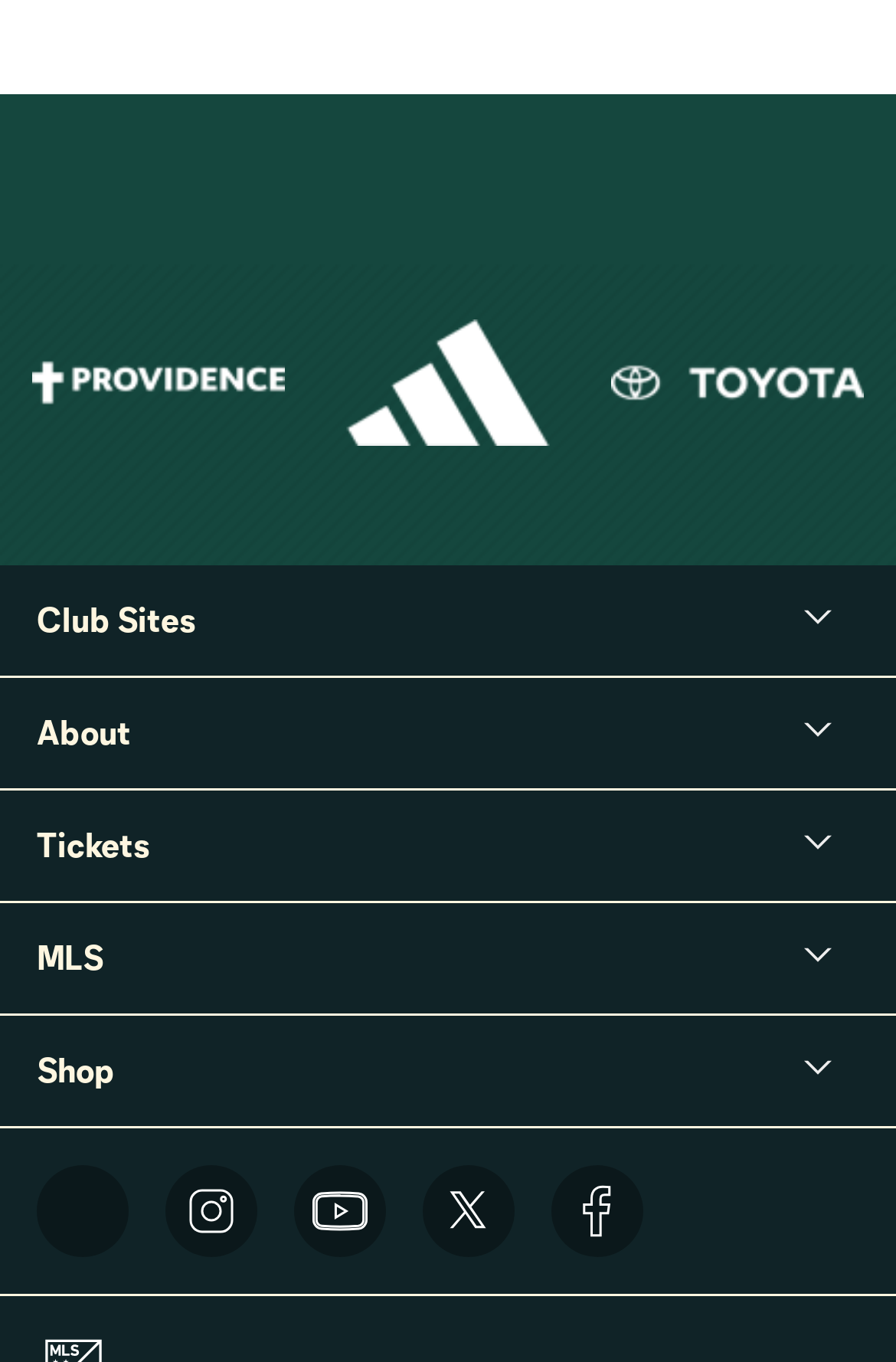What is the brand logo next to 'adidas'?
Look at the image and answer with only one word or phrase.

Toyota